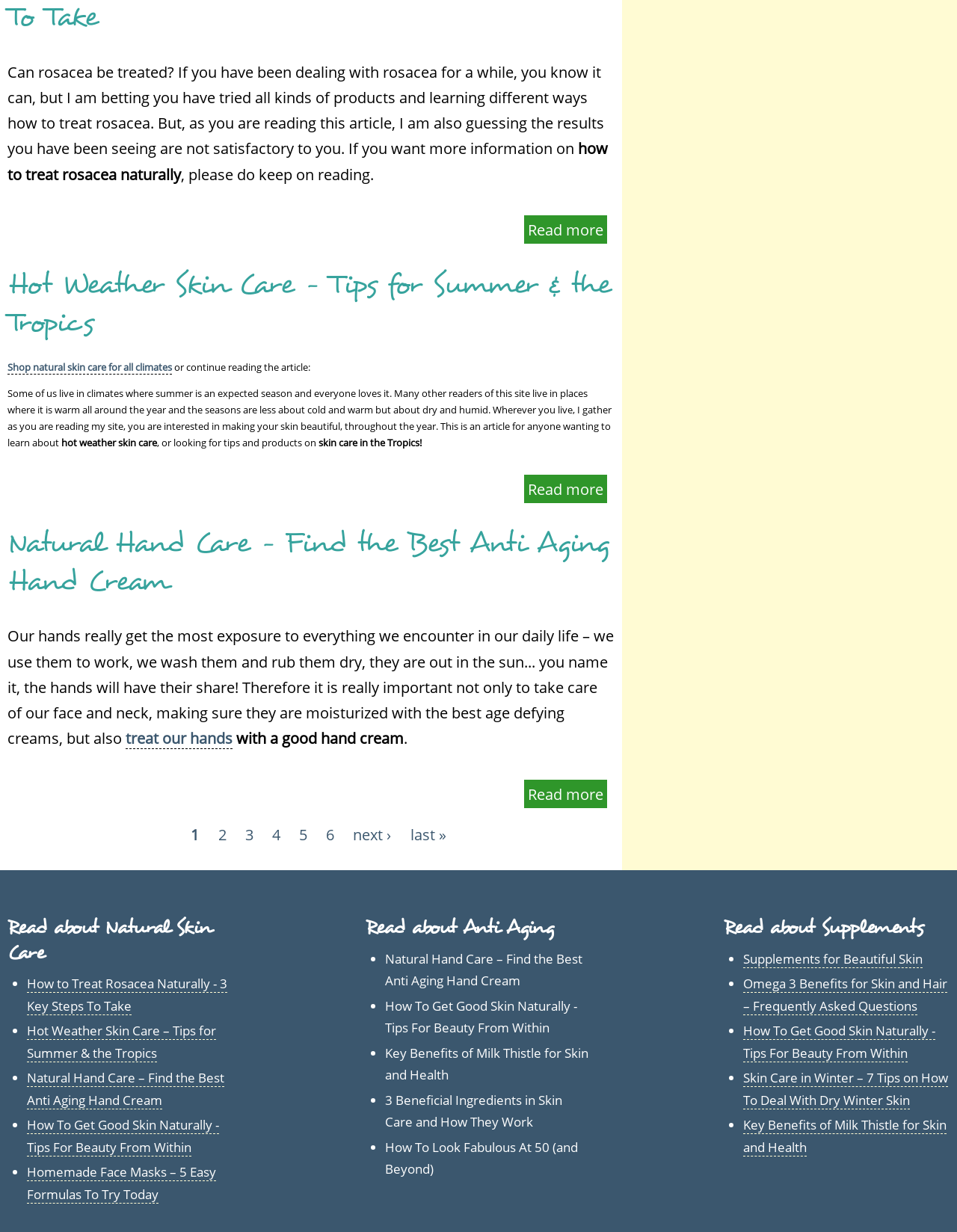What is the focus of the second article?
Give a comprehensive and detailed explanation for the question.

The second article is about hot weather skin care, as indicated by the heading 'Hot Weather Skin Care – Tips for Summer & the Tropics' and the text 'Some of us live in climates where summer is an expected season and everyone loves it...'.